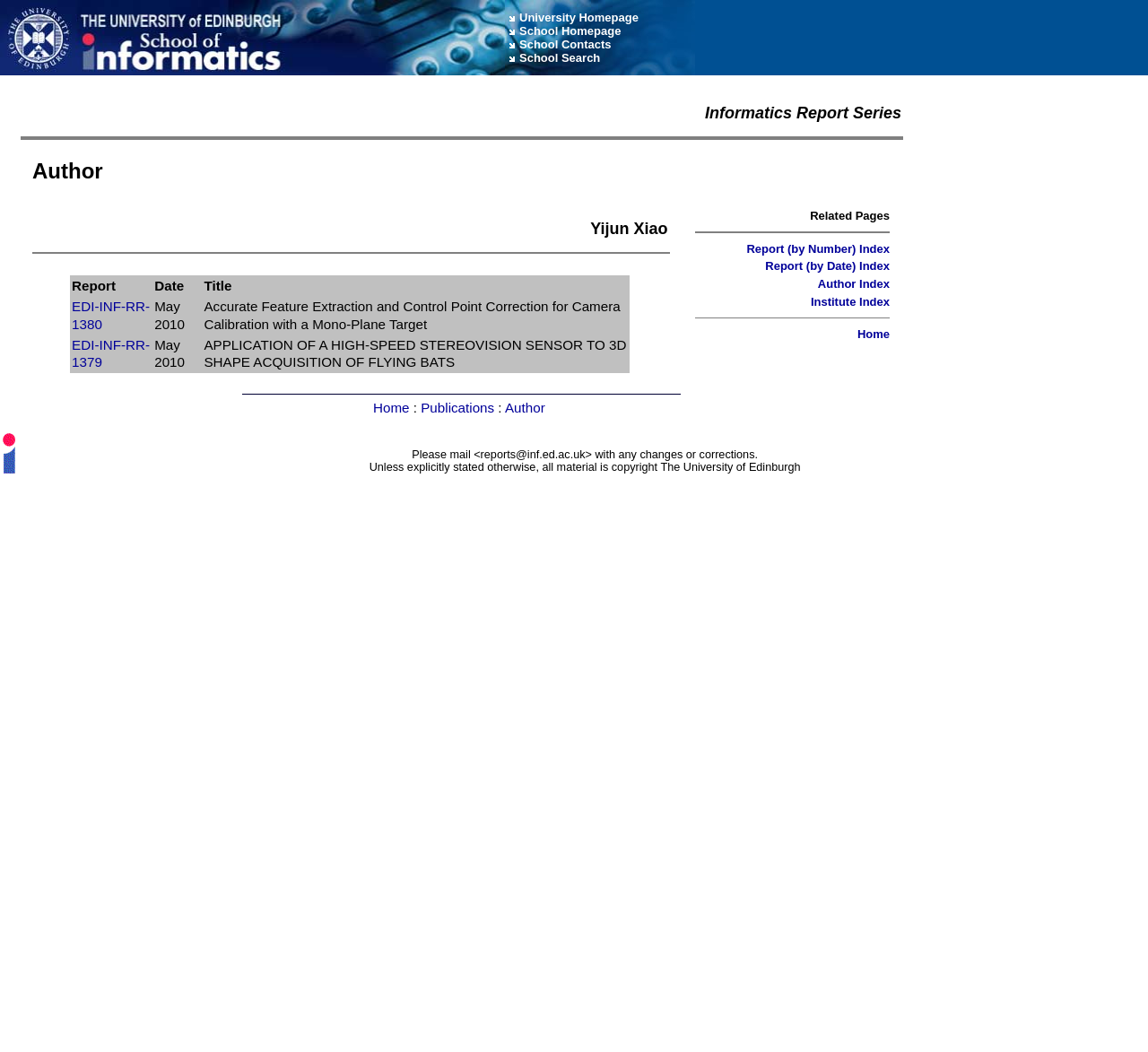Find the bounding box coordinates of the element I should click to carry out the following instruction: "View report EDI-INF-RR-1380".

[0.063, 0.284, 0.13, 0.315]